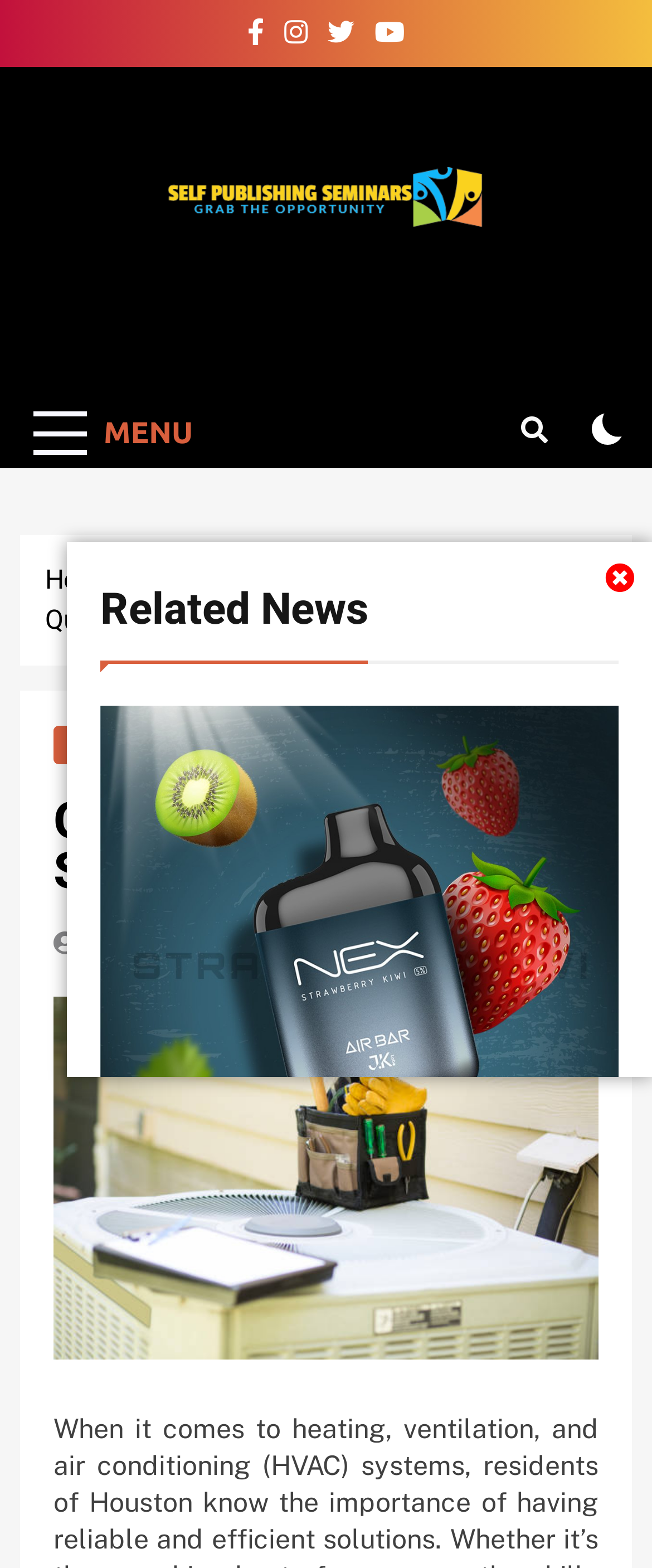Locate the bounding box coordinates of the clickable area to execute the instruction: "Click the Self Publishing Seminars link". Provide the coordinates as four float numbers between 0 and 1, represented as [left, top, right, bottom].

[0.244, 0.101, 0.756, 0.158]